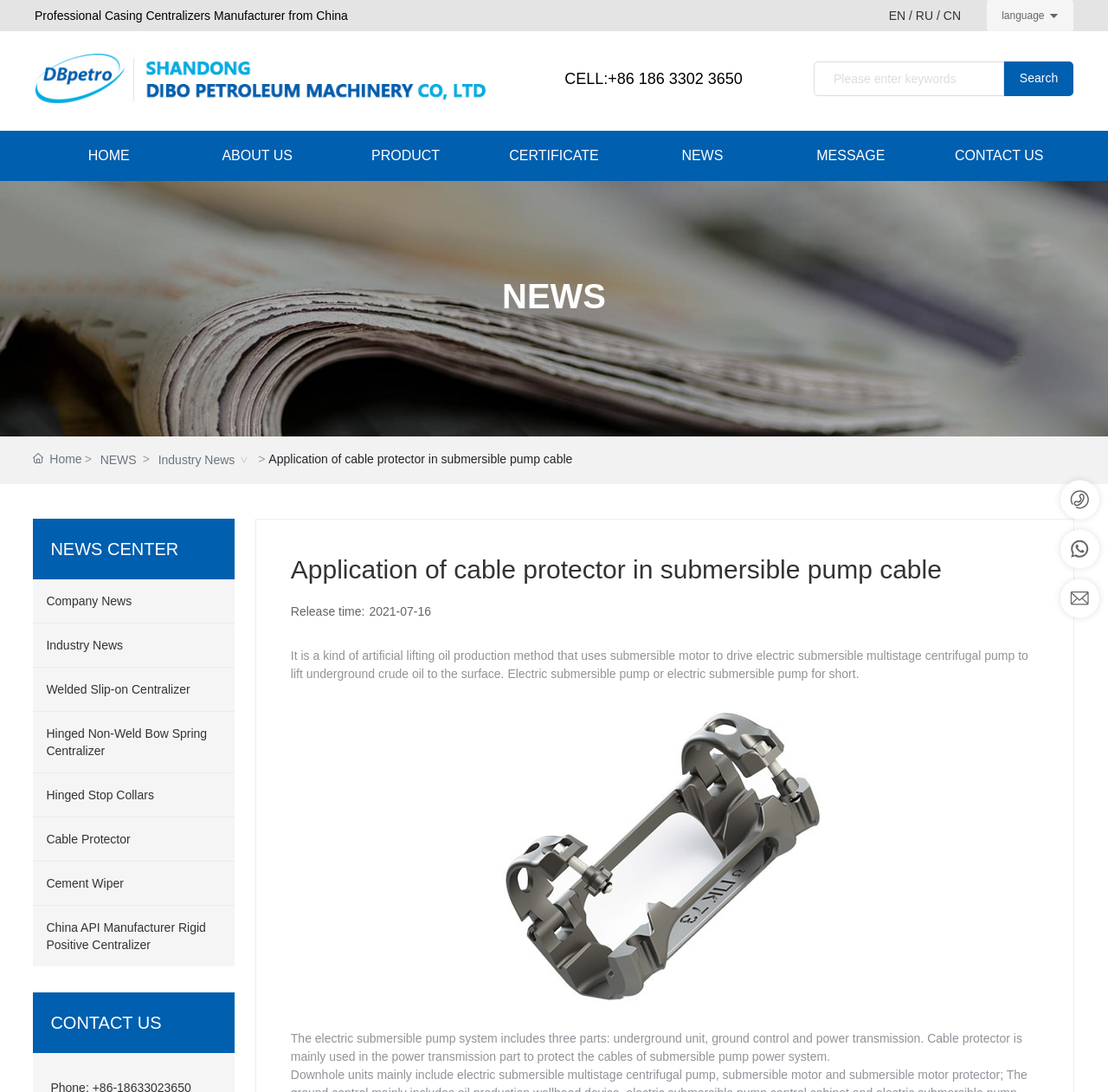Find the bounding box coordinates of the area to click in order to follow the instruction: "install the market".

None